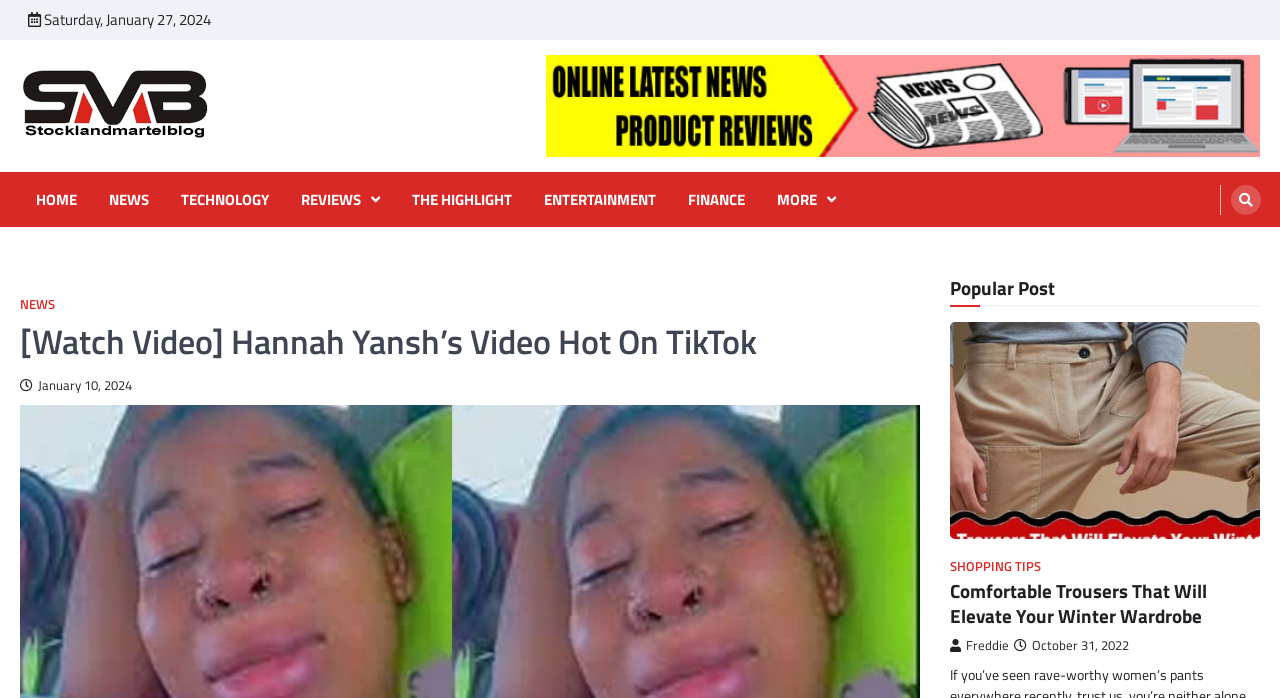Answer the question briefly using a single word or phrase: 
How many main navigation links are there?

7